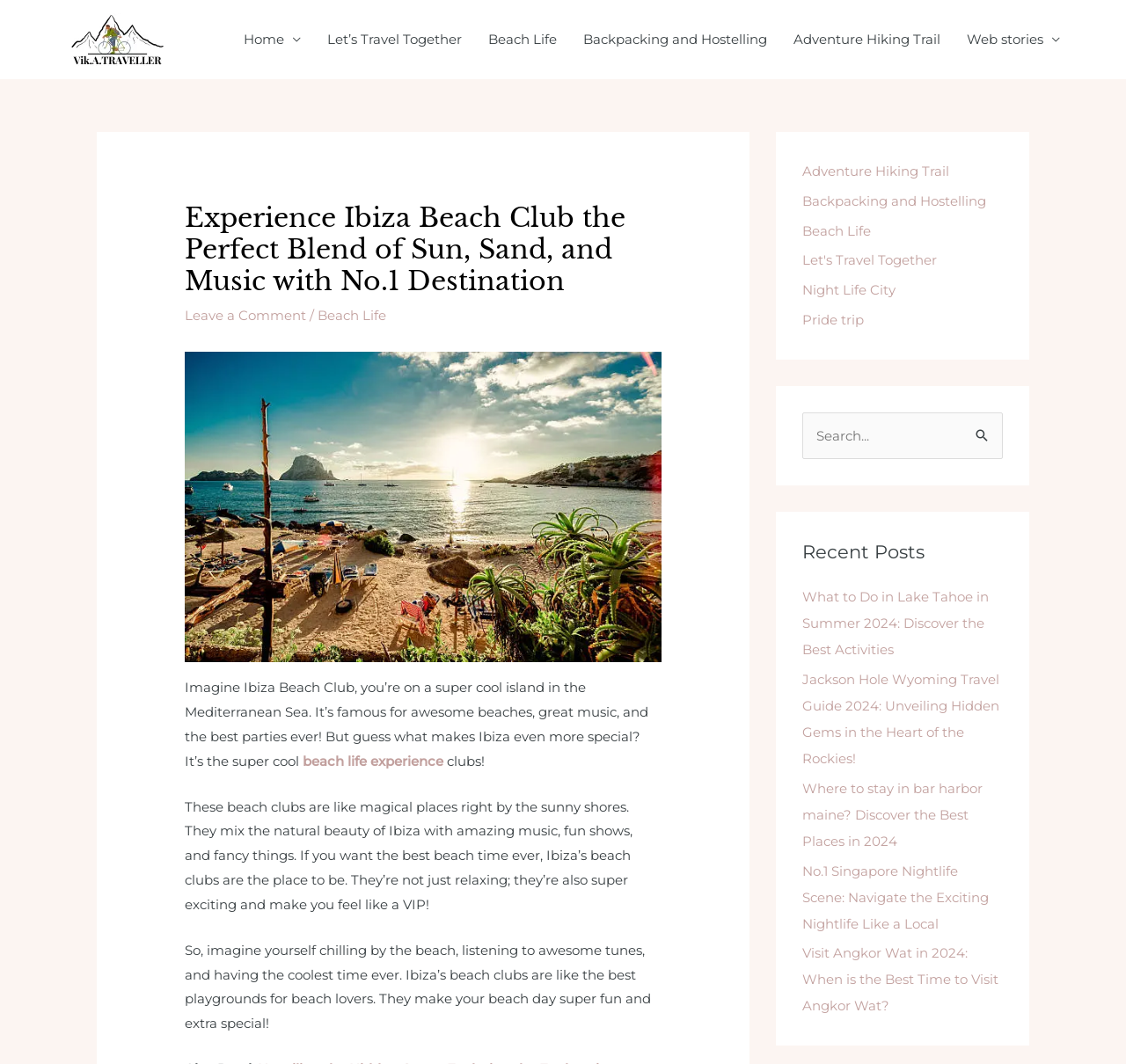Explain the features and main sections of the webpage comprehensively.

The webpage is about Experience Ibiza Beach Club, a travel destination in the Mediterranean Sea. At the top left, there is a link to "vikatraveller" accompanied by an image. To the right, there is a navigation menu with links to "Home", "Let's Travel Together", "Beach Life", "Backpacking and Hostelling", "Adventure Hiking Trail", and "Web stories".

Below the navigation menu, there is a header section with a heading that reads "Experience Ibiza Beach Club the Perfect Blend of Sun, Sand, and Music with No.1 Destination". Below the heading, there is a link to "Leave a Comment" and another link to "Beach Life". 

To the right of the header section, there is a large image that takes up most of the width of the page. Below the image, there is a block of text that describes Ibiza Beach Club, mentioning its famous beaches, great music, and the best parties ever. The text also highlights the unique feature of Ibiza's beach clubs, which offer a mix of natural beauty, amazing music, fun shows, and fancy things.

Further down the page, there are two columns of content. The left column has a series of links to different travel destinations, including "Adventure Hiking Trail", "Backpacking and Hostelling", "Beach Life", "Let's Travel Together", "Night Life City", and "Pride trip". 

The right column has a search box with a label "Search for:" and a button to submit the search query. Below the search box, there is a section titled "Recent Posts" with links to five different articles, including "What to Do in Lake Tahoe in Summer 2024", "Jackson Hole Wyoming Travel Guide 2024", "Where to stay in Bar Harbor Maine?", "No.1 Singapore Nightlife Scene", and "Visit Angkor Wat in 2024".